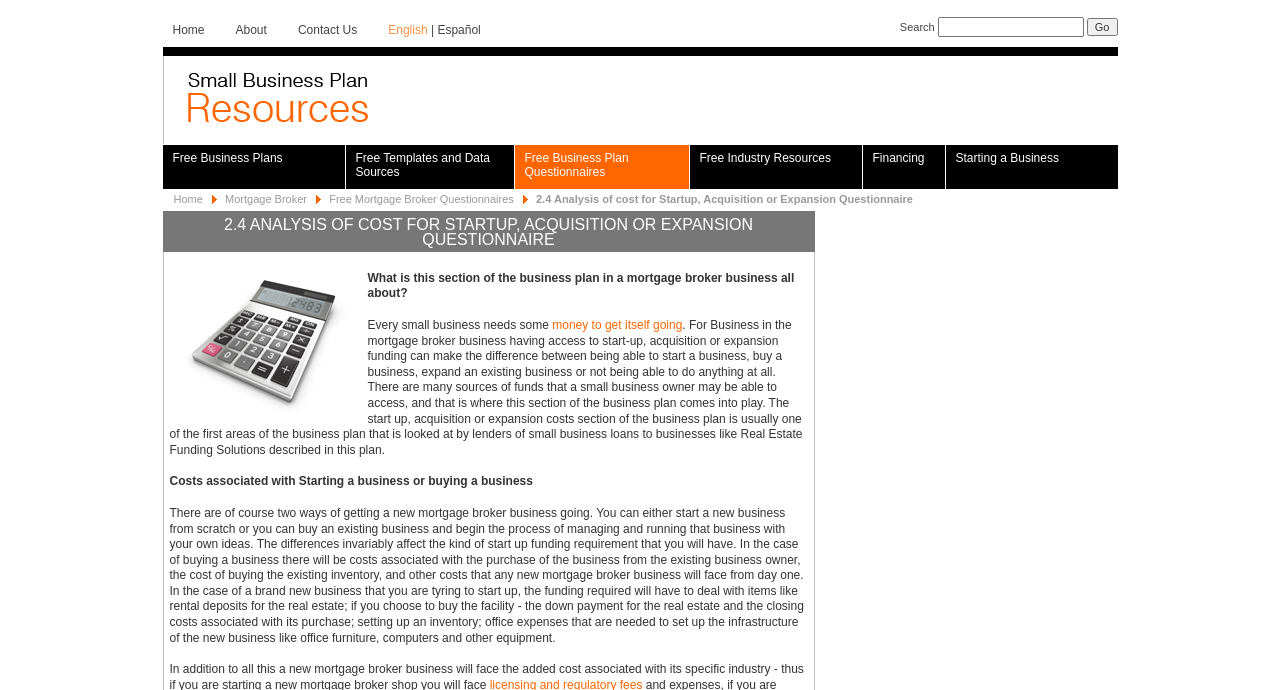From the webpage screenshot, predict the bounding box coordinates (top-left x, top-left y, bottom-right x, bottom-right y) for the UI element described here: Free Mortgage Broker Questionnaires

[0.257, 0.28, 0.401, 0.297]